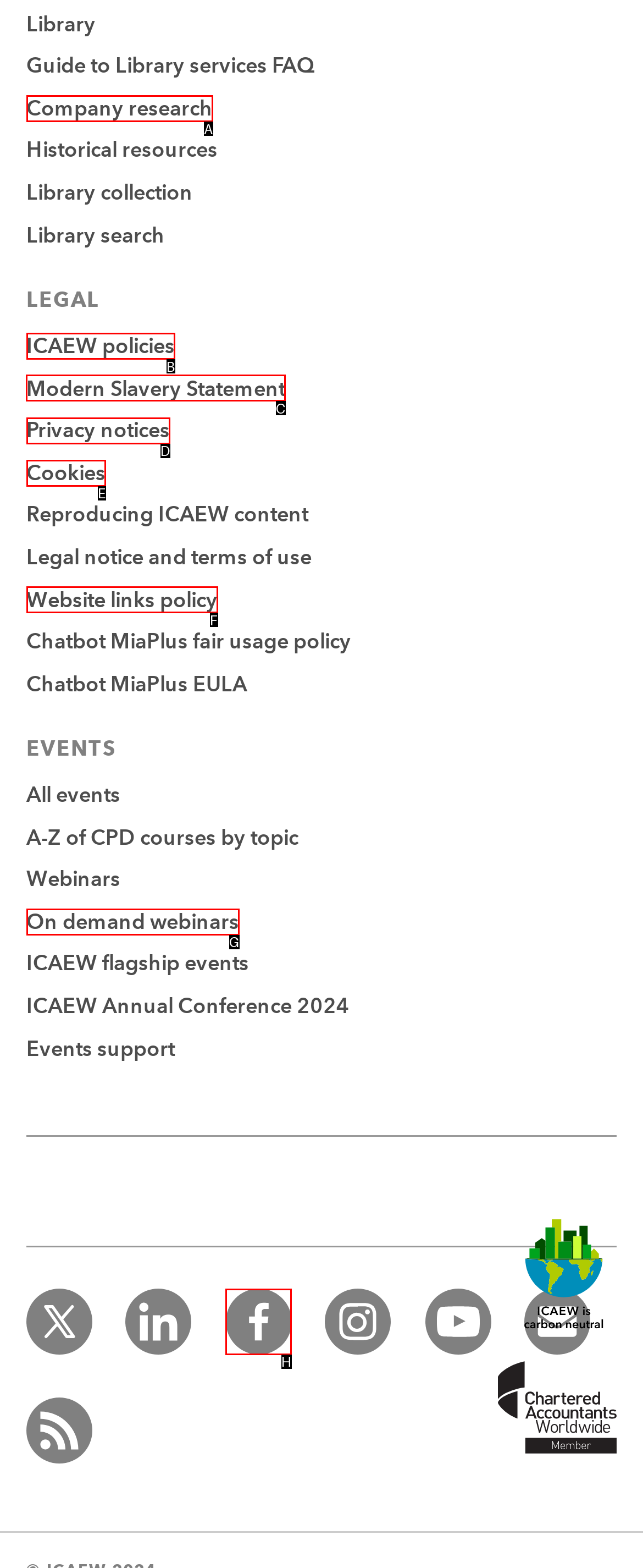Point out the option that needs to be clicked to fulfill the following instruction: Read the modern slavery statement
Answer with the letter of the appropriate choice from the listed options.

C